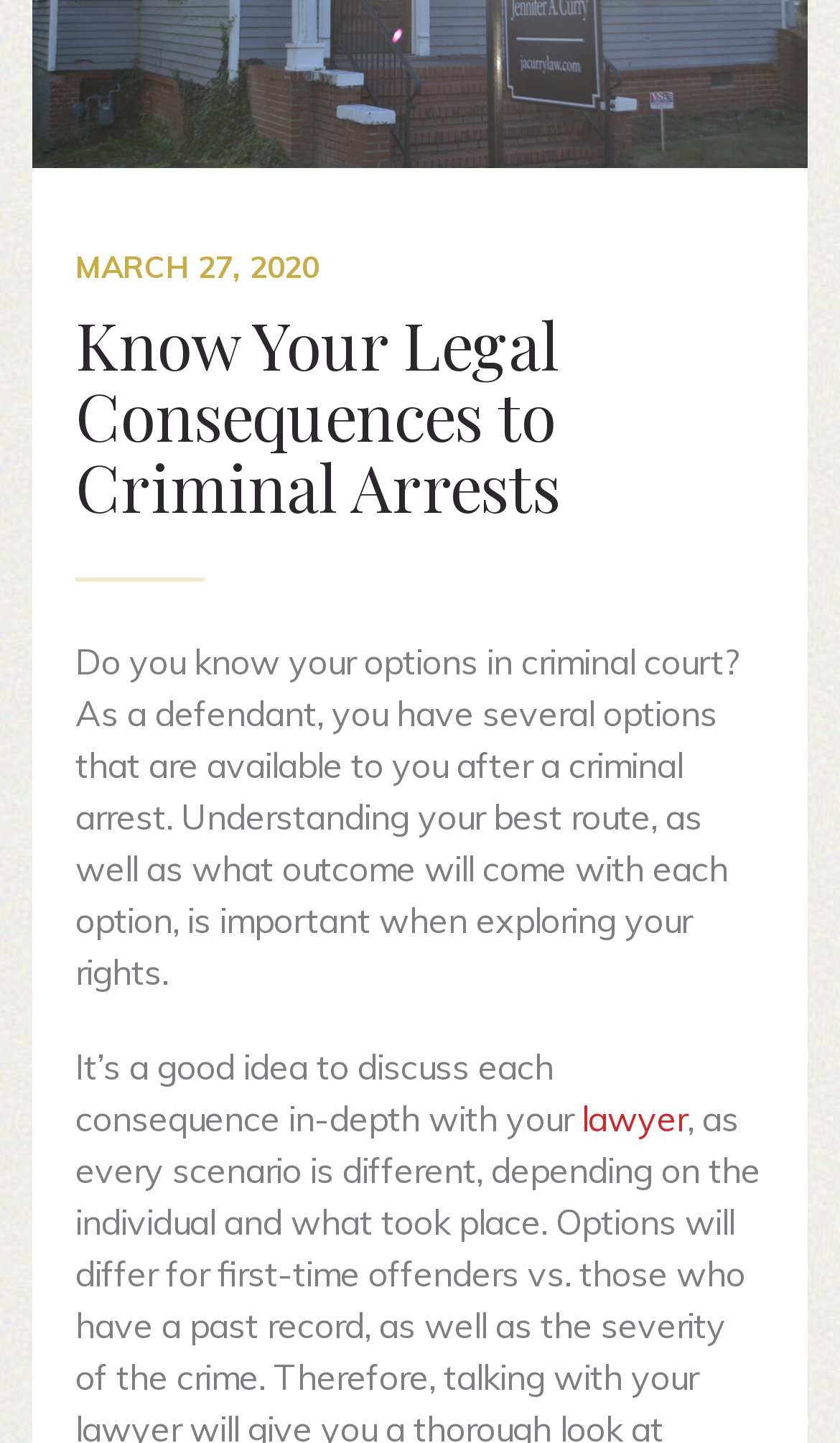Answer this question in one word or a short phrase: What is the topic of the article or content on the webpage?

Legal consequences of criminal arrests